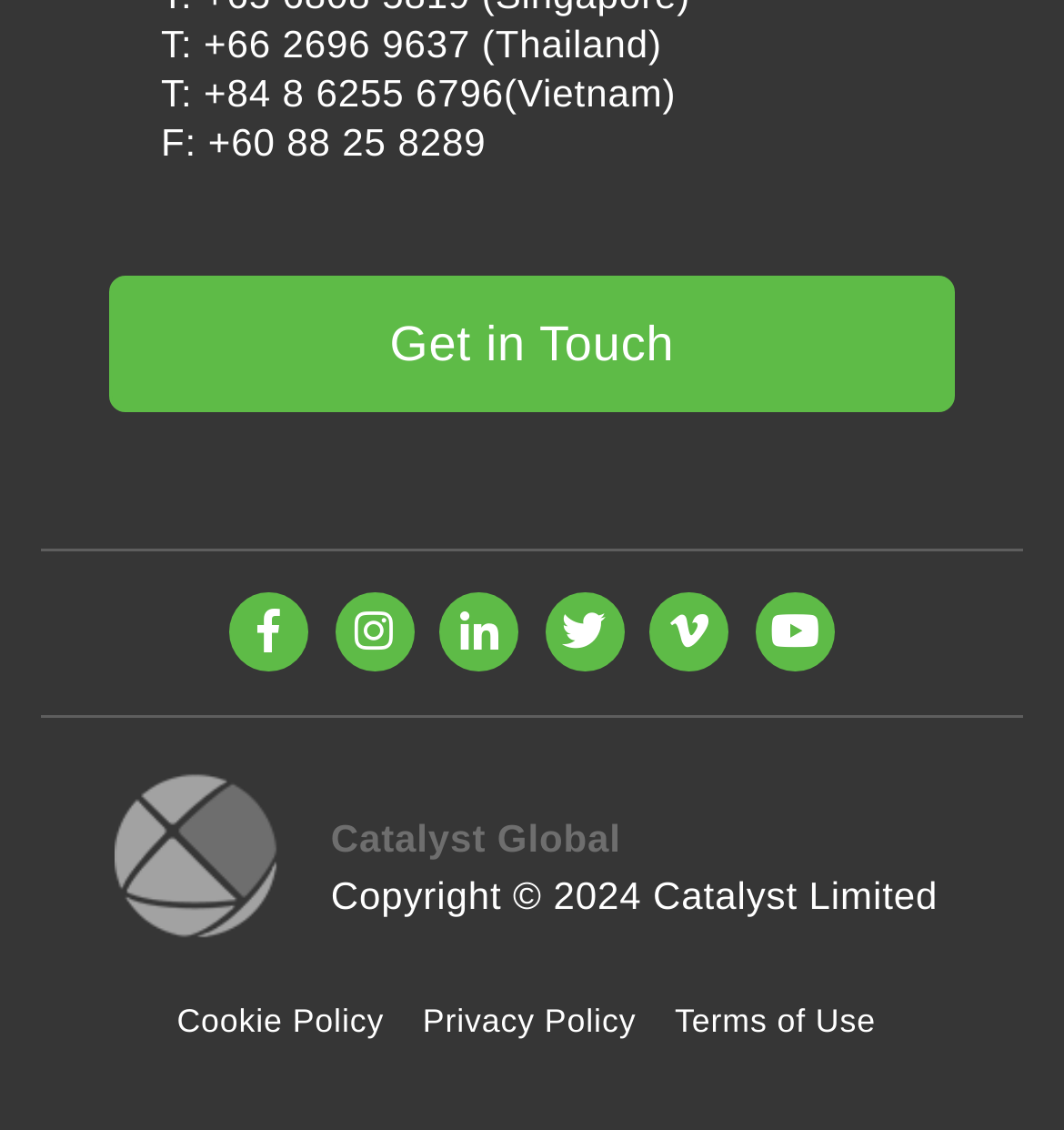Find the bounding box coordinates for the HTML element described in this sentence: "Terms of Use". Provide the coordinates as four float numbers between 0 and 1, in the format [left, top, right, bottom].

[0.634, 0.888, 0.823, 0.921]